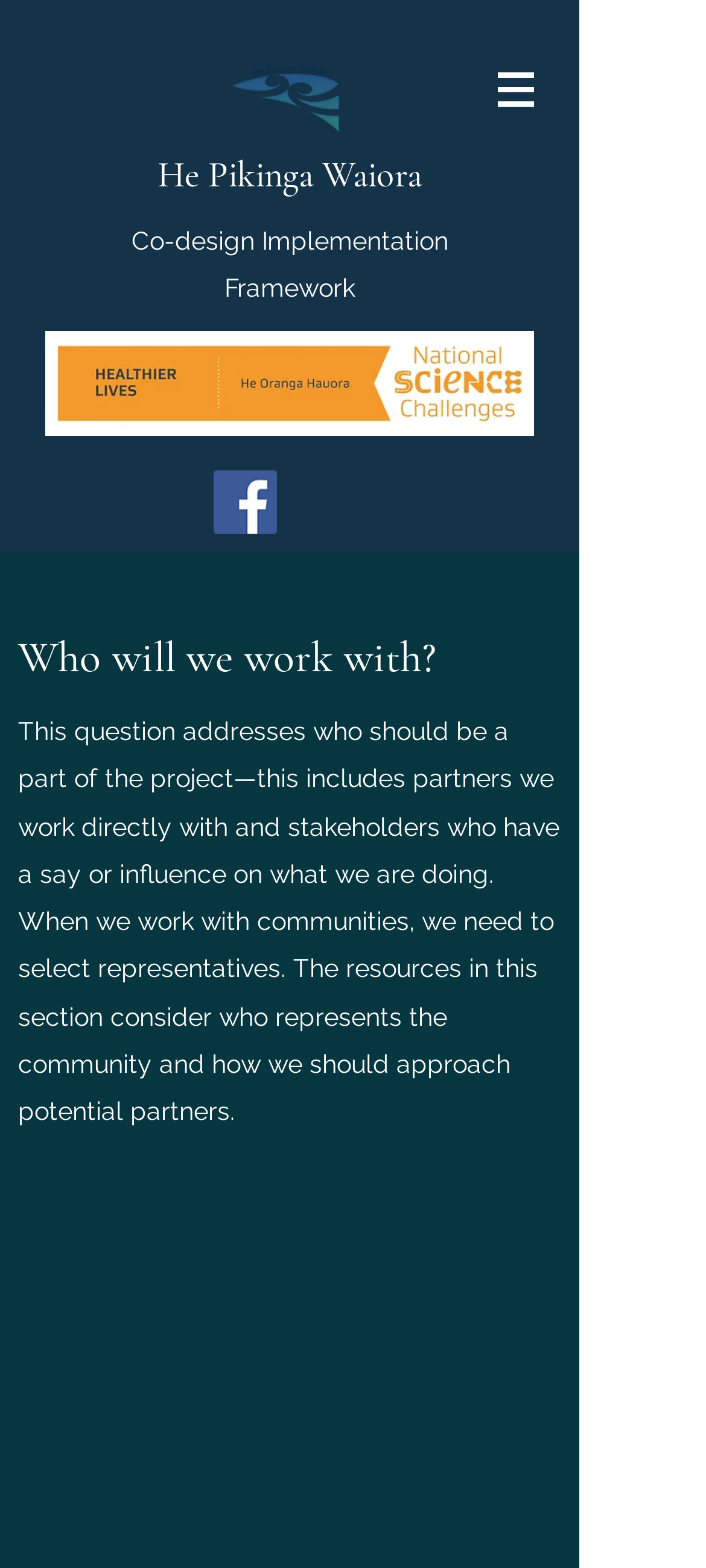Provide your answer to the question using just one word or phrase: What is the role of partners in the project?

To work directly with